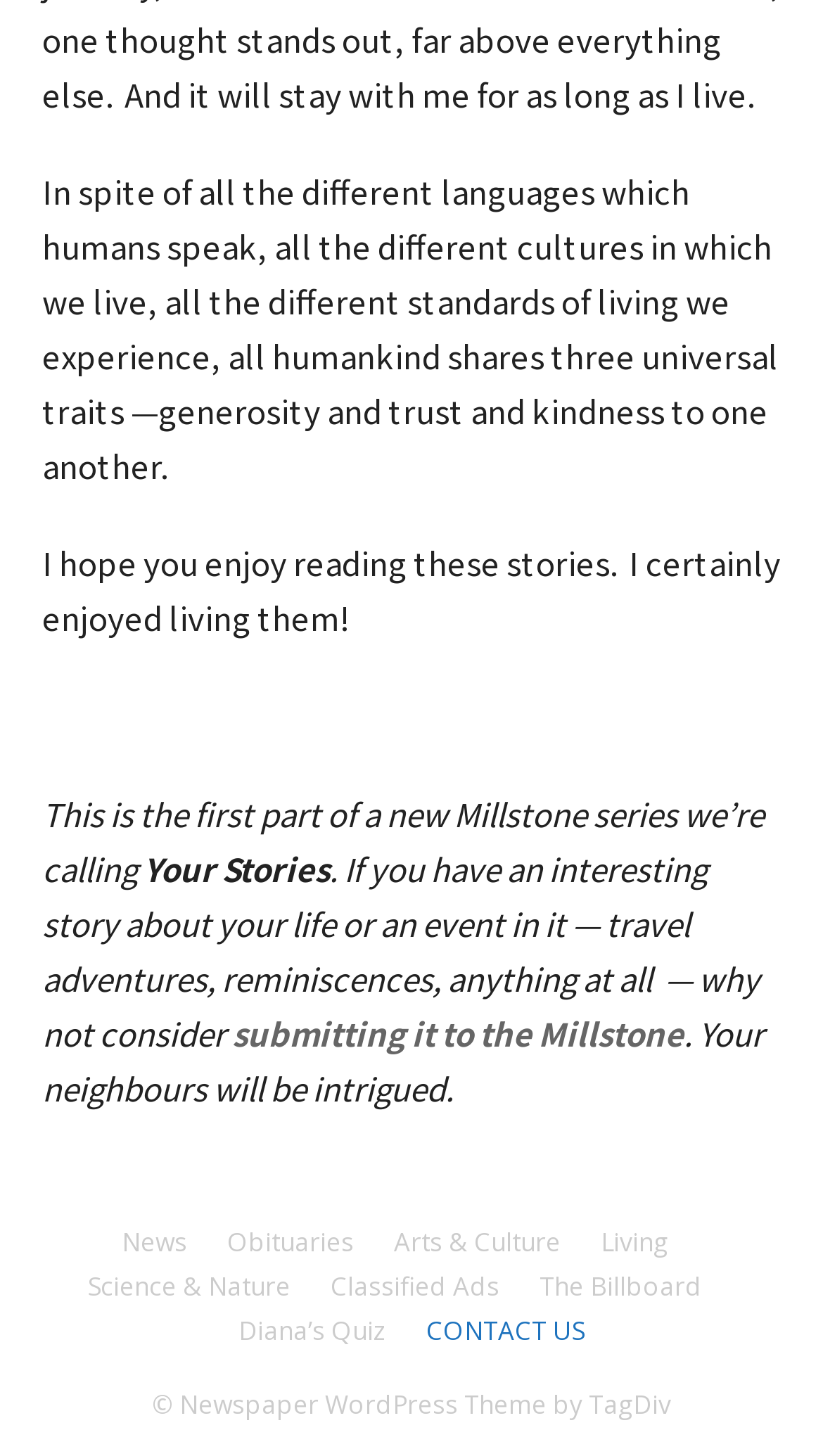Can you specify the bounding box coordinates for the region that should be clicked to fulfill this instruction: "explore arts and culture".

[0.478, 0.841, 0.681, 0.867]